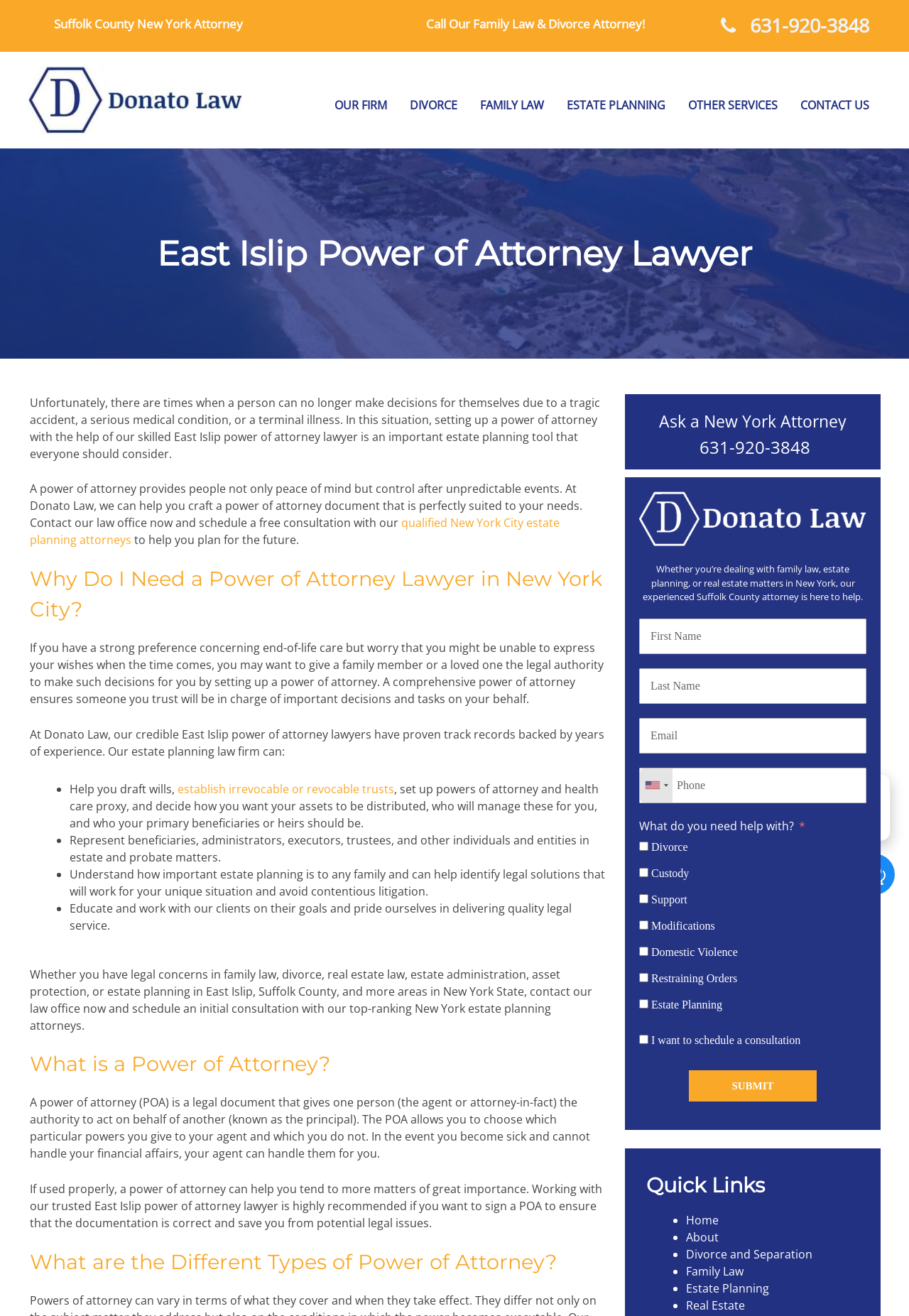Can you provide the bounding box coordinates for the element that should be clicked to implement the instruction: "Read about life"?

None